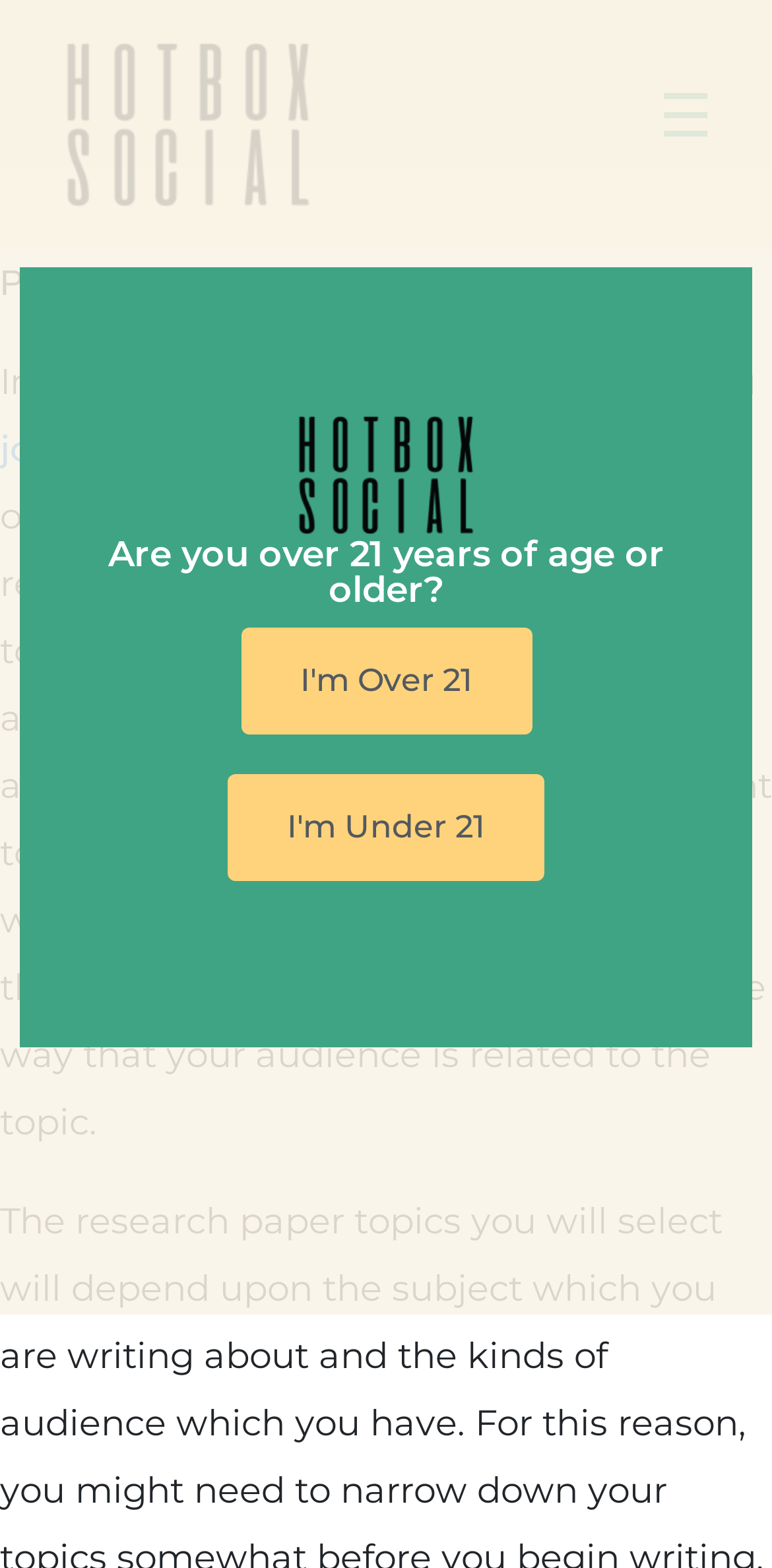What is the age requirement to proceed?
Based on the image, give a one-word or short phrase answer.

21 years or older